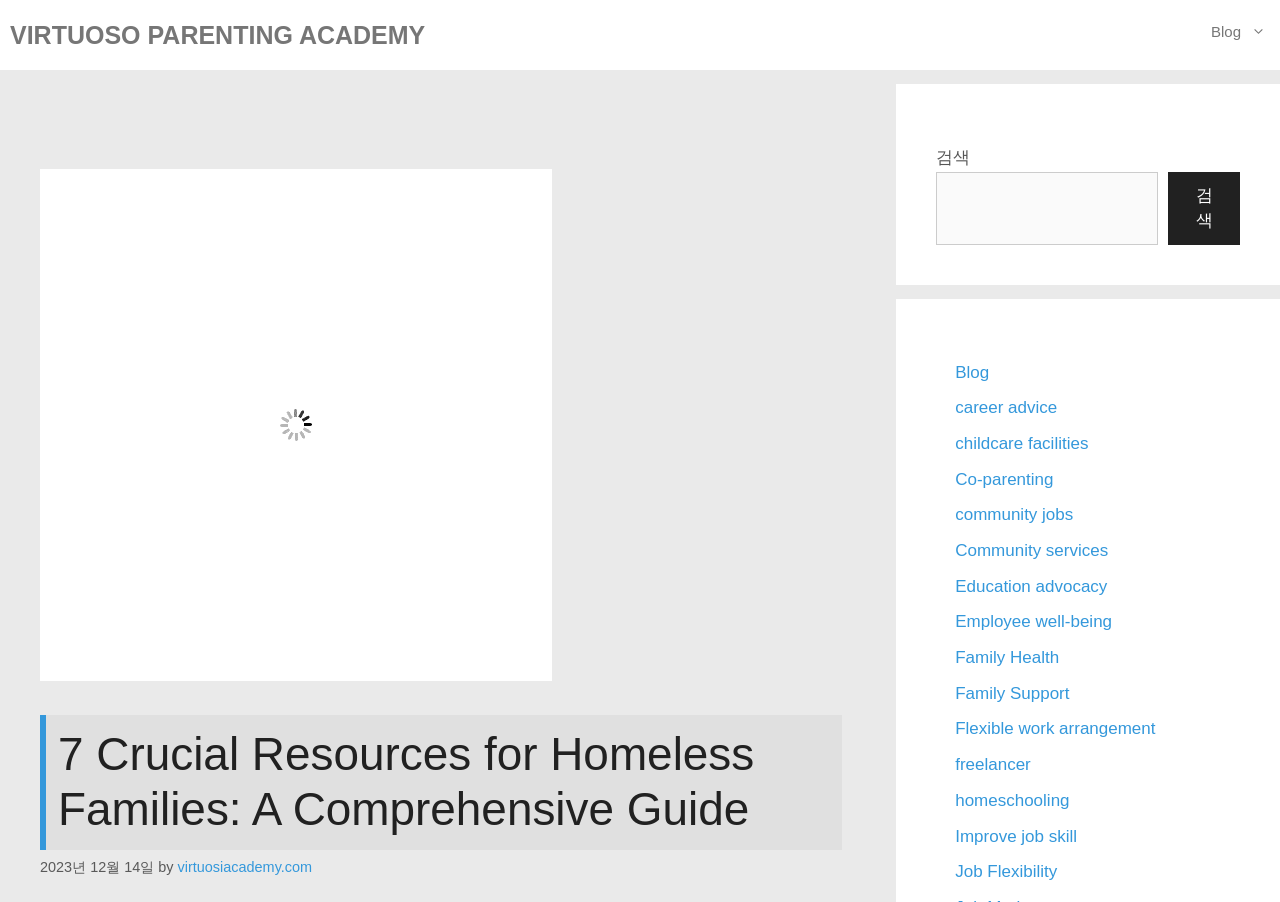What is the function of the search box?
Based on the visual content, answer with a single word or a brief phrase.

Search the website